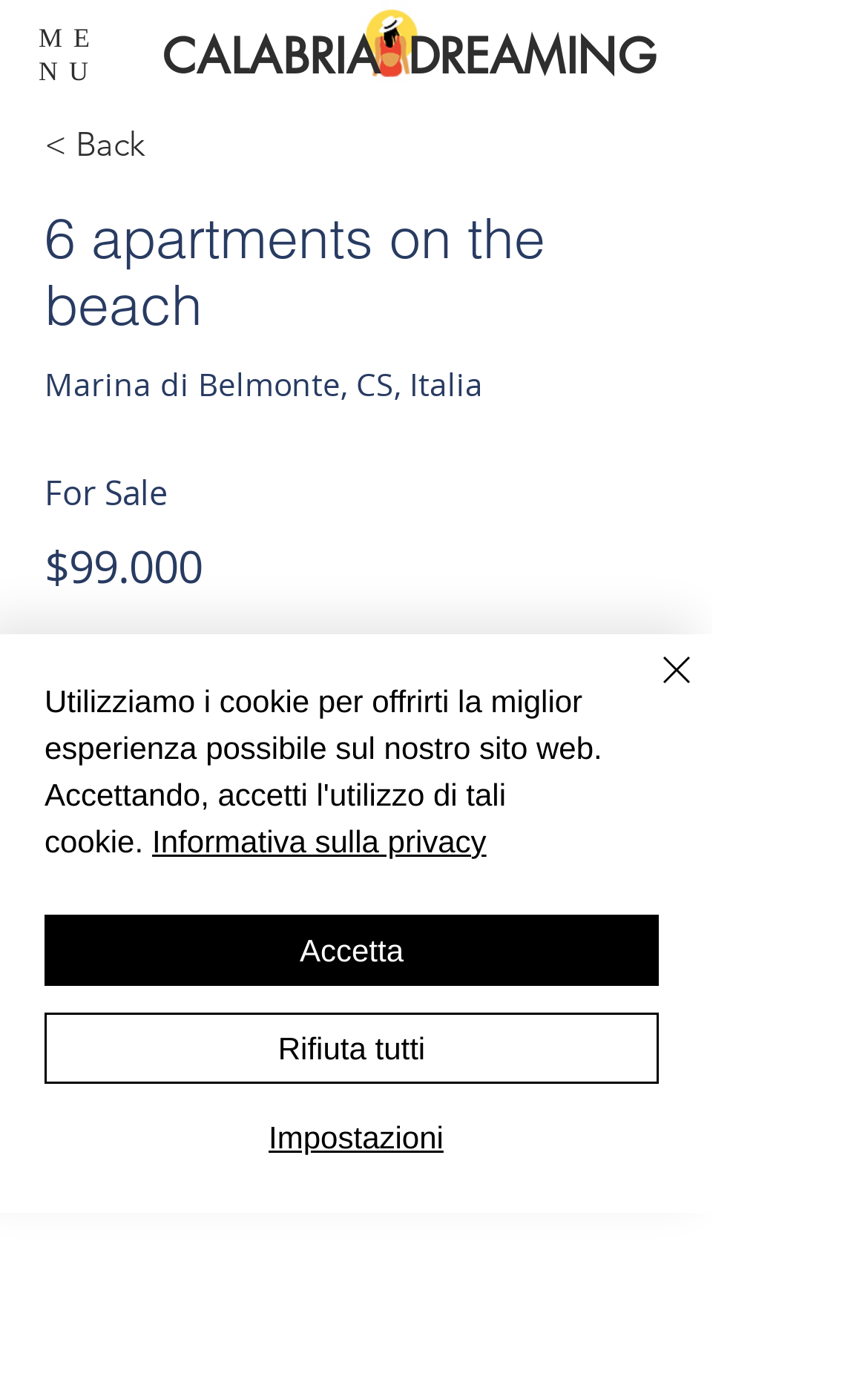What type of property is being sold?
Deliver a detailed and extensive answer to the question.

Based on the webpage, I found the heading '6 apartments on the beach' and the text 'For Sale' which indicates that the type of property being sold is apartments.